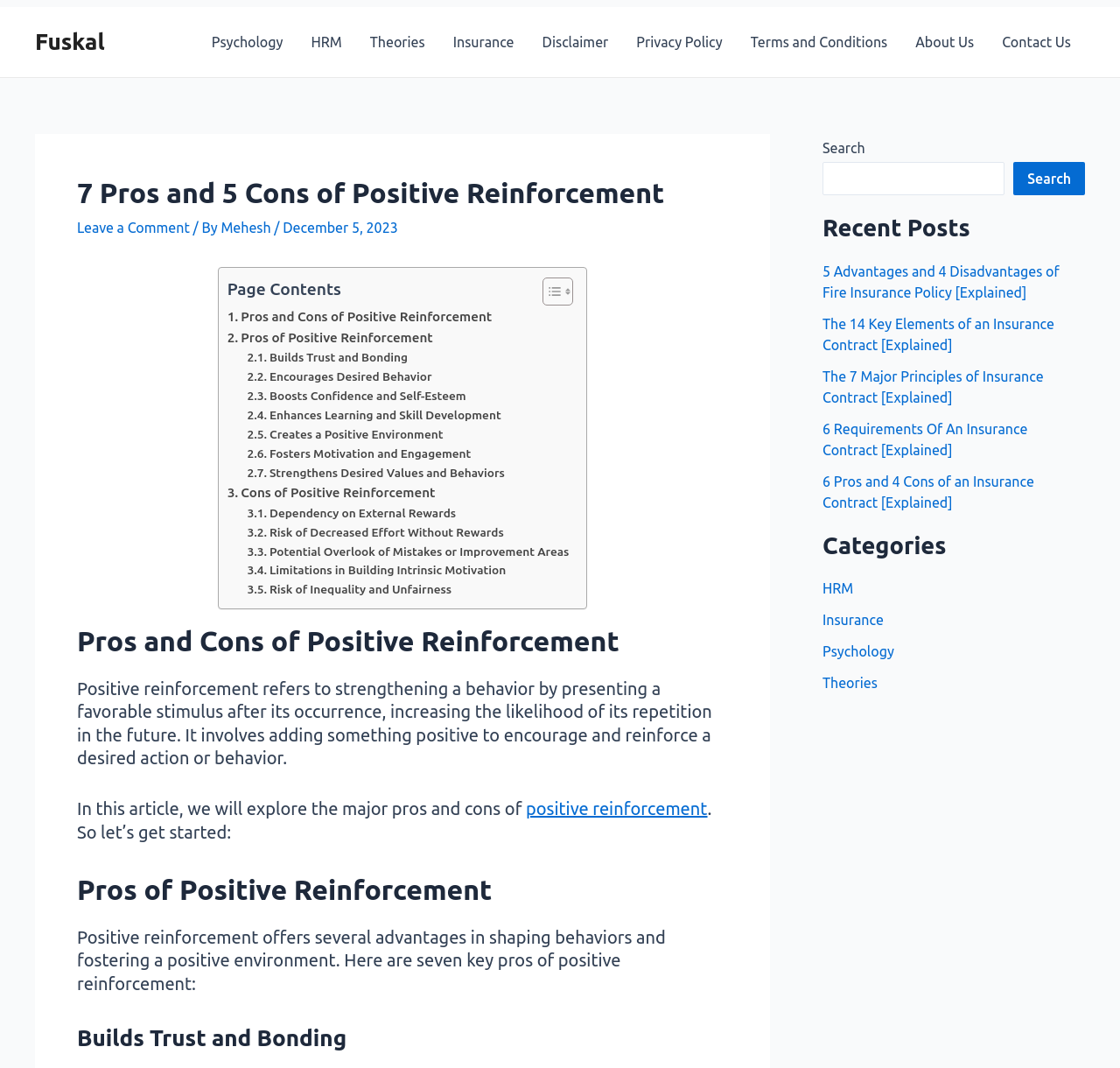For the given element description Insurance, determine the bounding box coordinates of the UI element. The coordinates should follow the format (top-left x, top-left y, bottom-right x, bottom-right y) and be within the range of 0 to 1.

[0.734, 0.573, 0.789, 0.588]